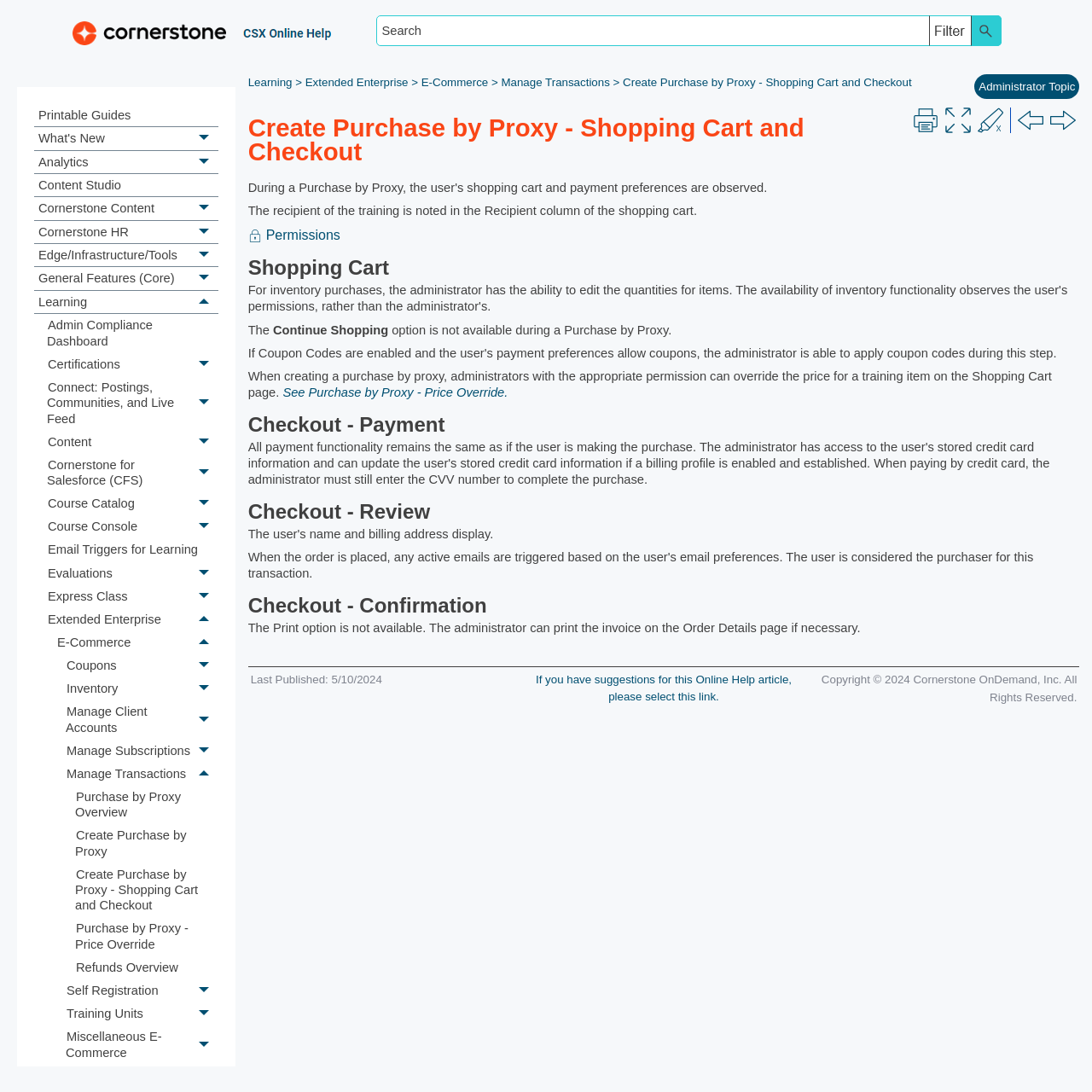Pinpoint the bounding box coordinates of the clickable element to carry out the following instruction: "Create a new purchase by proxy."

[0.066, 0.755, 0.2, 0.79]